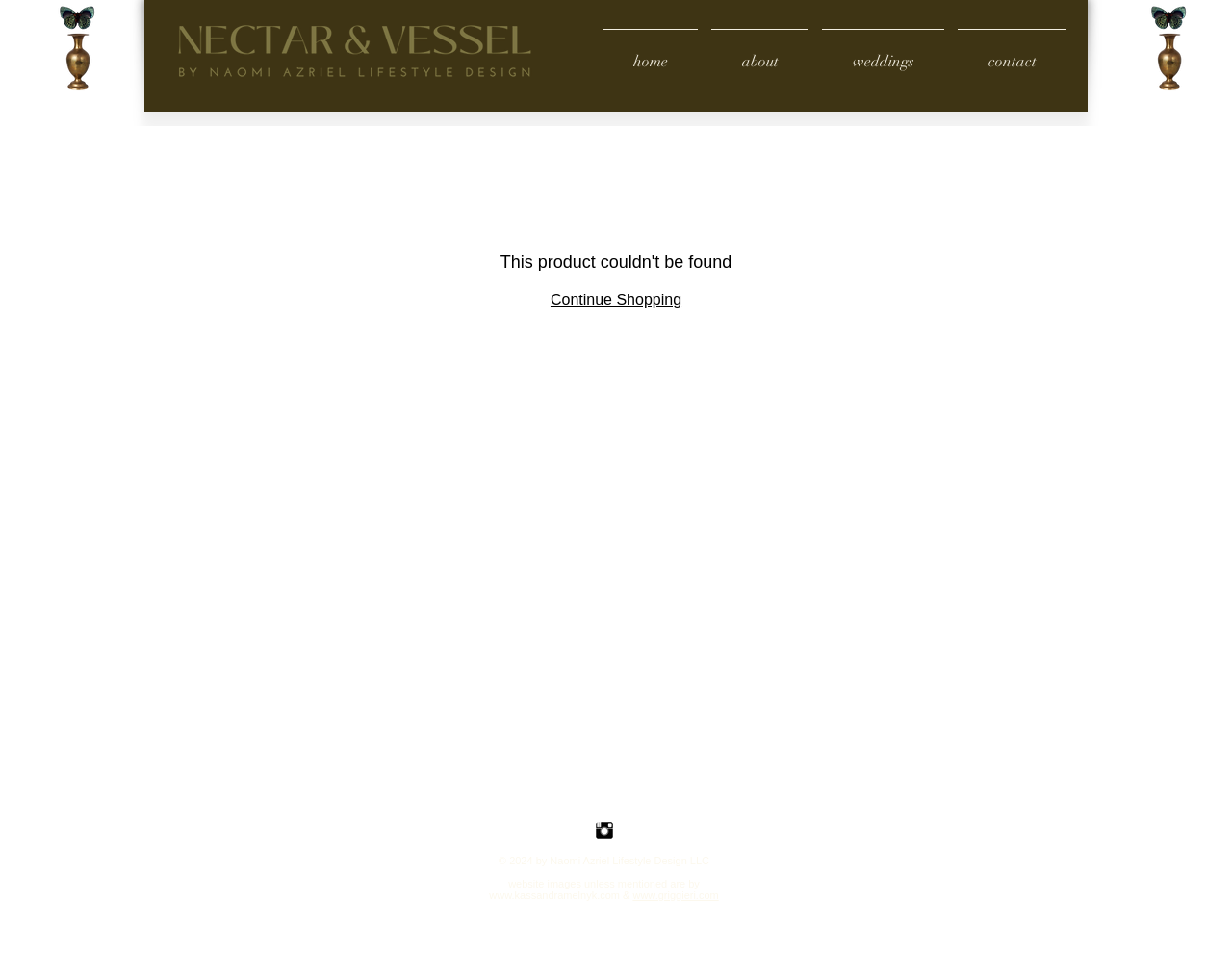Please determine the bounding box coordinates of the element's region to click in order to carry out the following instruction: "click the Nectar & Vessel logo". The coordinates should be four float numbers between 0 and 1, i.e., [left, top, right, bottom].

[0.026, 0.0, 0.101, 0.094]